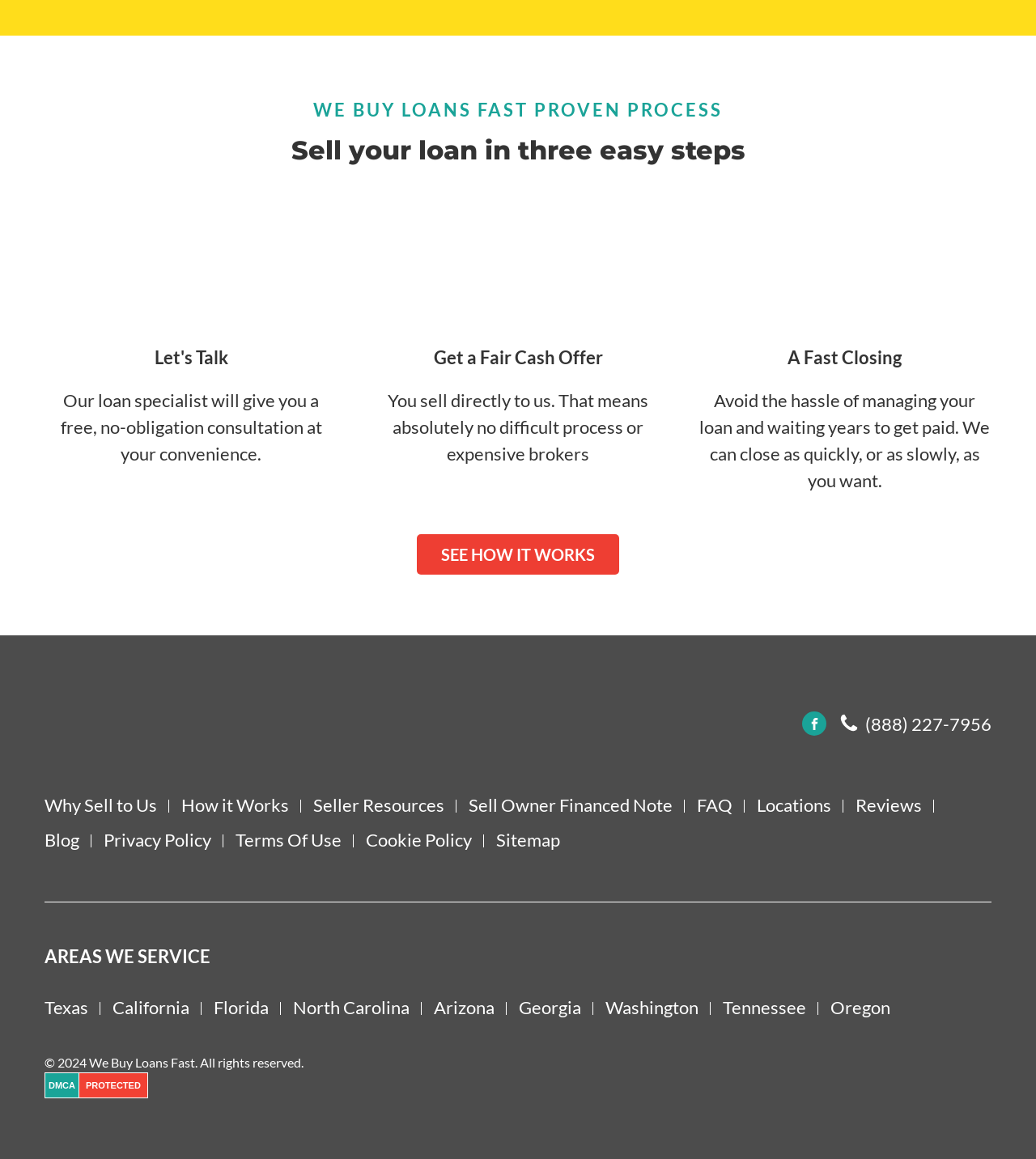Given the description of the UI element: "North Carolina", predict the bounding box coordinates in the form of [left, top, right, bottom], with each value being a float between 0 and 1.

[0.283, 0.858, 0.407, 0.881]